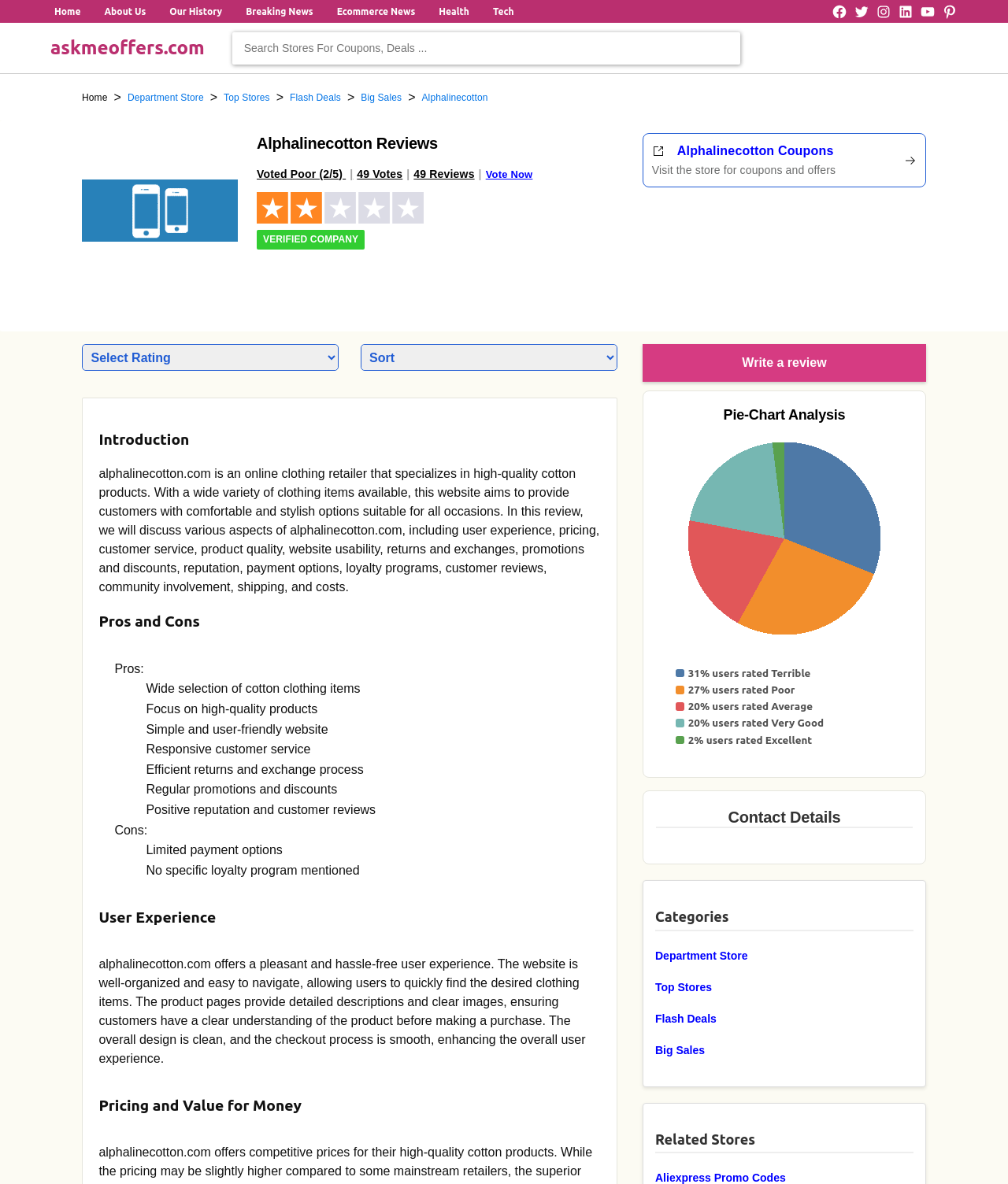Based on the element description: "Write a review", identify the UI element and provide its bounding box coordinates. Use four float numbers between 0 and 1, [left, top, right, bottom].

[0.638, 0.291, 0.919, 0.323]